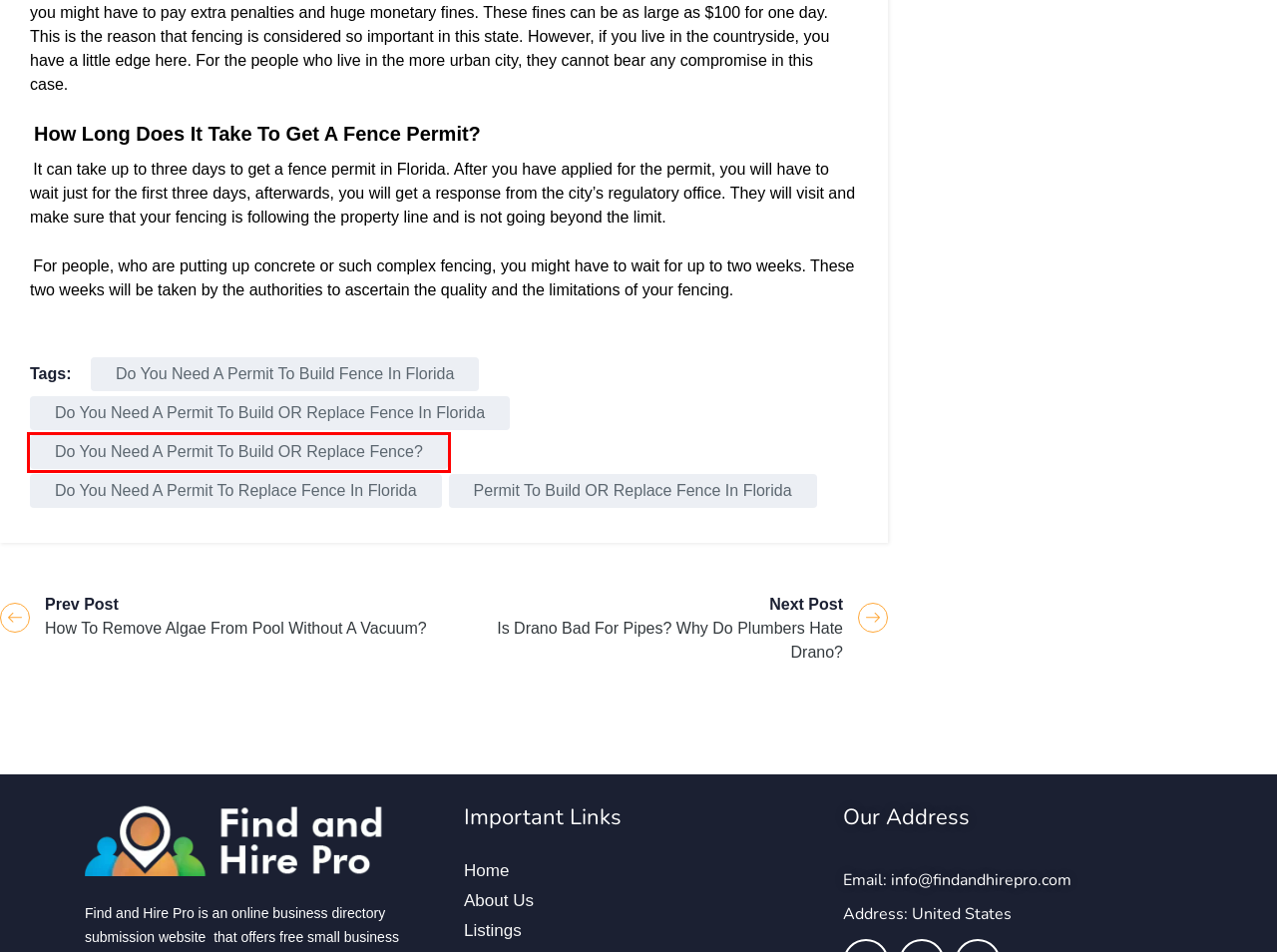You are provided with a screenshot of a webpage containing a red rectangle bounding box. Identify the webpage description that best matches the new webpage after the element in the bounding box is clicked. Here are the potential descriptions:
A. Do You Need A Permit To Build Fence In Florida Archives - Find and Hire Pro
B. Is Drano Bad For Pipes? Why Do Plumbers Hate Drano? (2024)
C. How To Remove Algae From Pool Without Vacuum? (Fastest Way)
D. Fencing Blogs - Find and Hire Pro
E. Do You Need A Permit To Build OR Replace Fence In Florida Archives - Find and Hire Pro
F. Do You Need A Permit To Replace Fence In Florida
G. Do You Need A Permit To Build OR Replace Fence? Archives - Find and Hire Pro
H. Permit To Build OR Replace Fence In Florida Archives - Find and Hire Pro

G